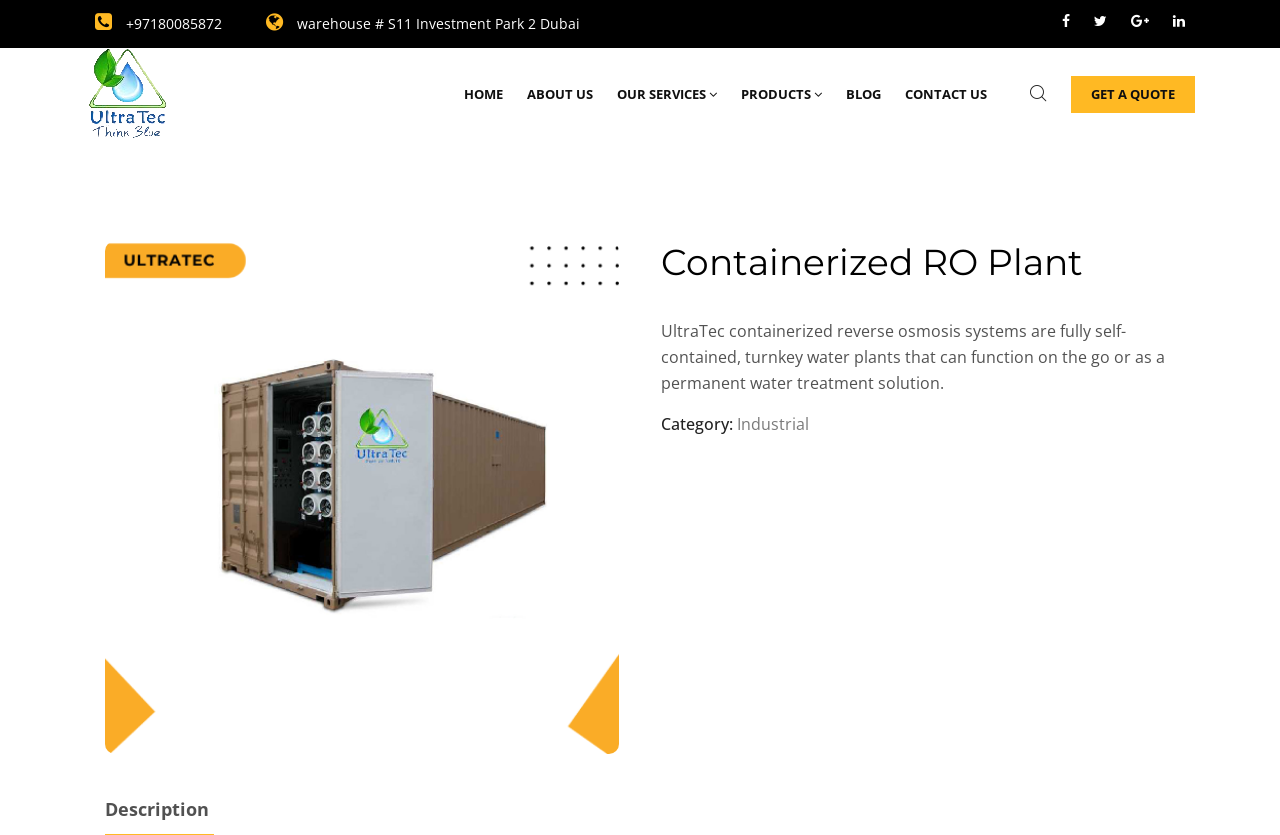Carefully examine the image and provide an in-depth answer to the question: How many social media links are on the top right?

I found the social media links by looking at the top right corner of the webpage, where I saw five link elements with OCR text '', '', '', '', and '', which are commonly used icons for social media platforms.